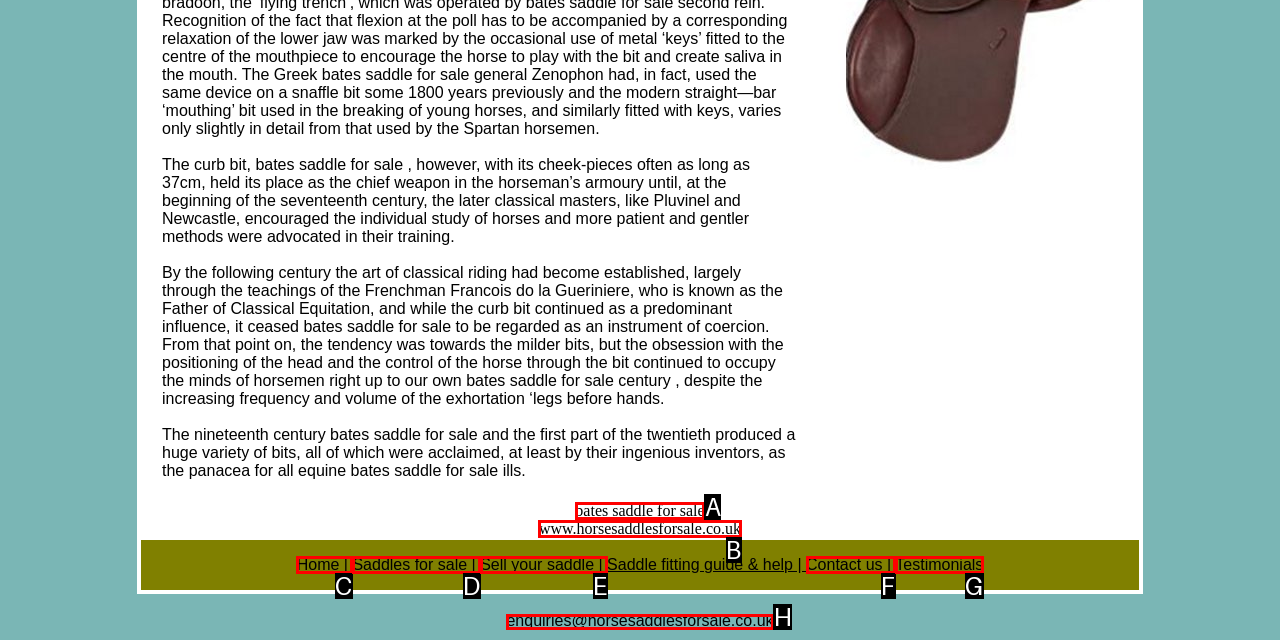Tell me the letter of the HTML element that best matches the description: Testimonials from the provided options.

G